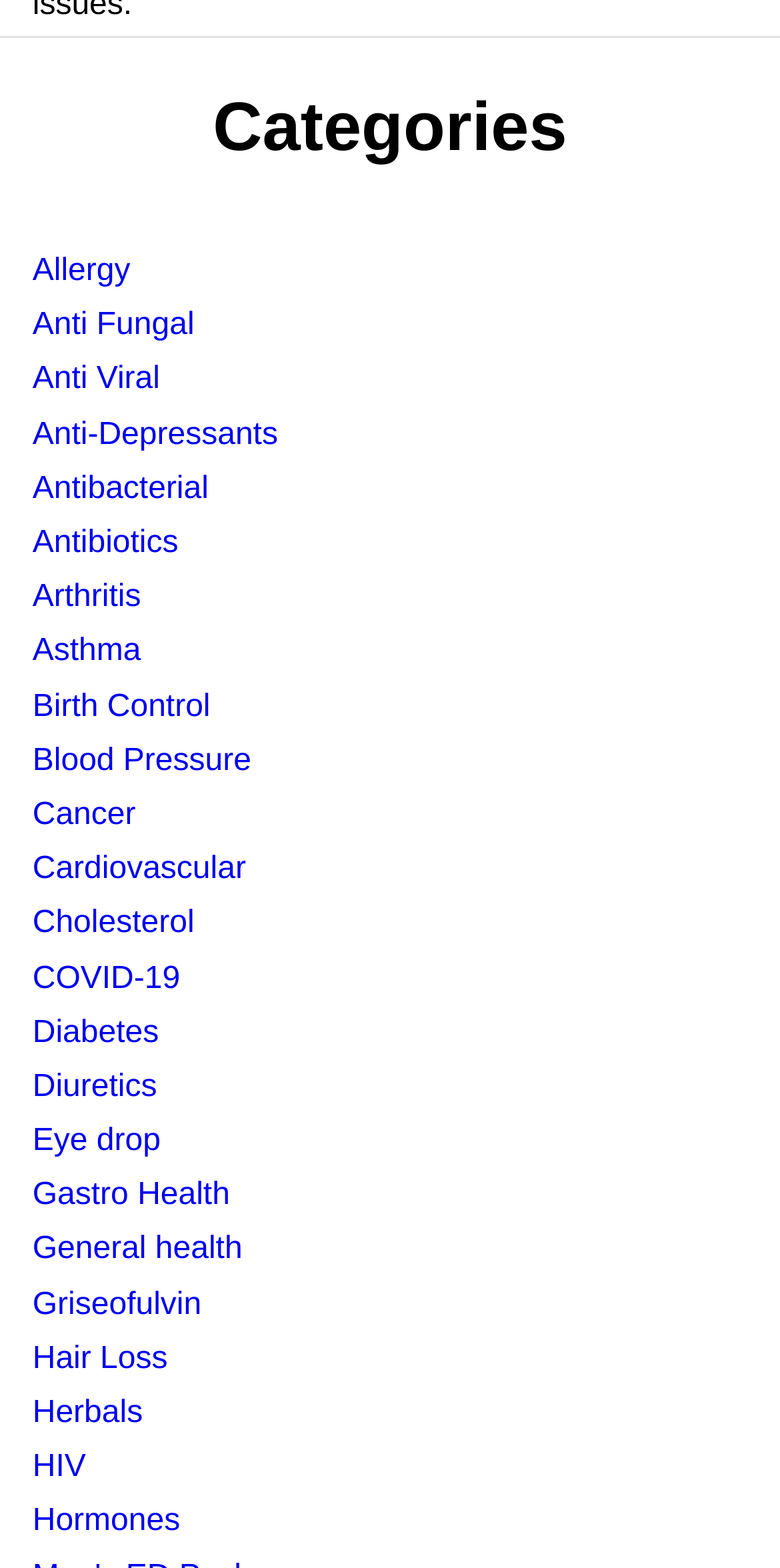Locate the bounding box coordinates of the element that should be clicked to execute the following instruction: "Explore COVID-19 treatments".

[0.042, 0.613, 0.231, 0.635]